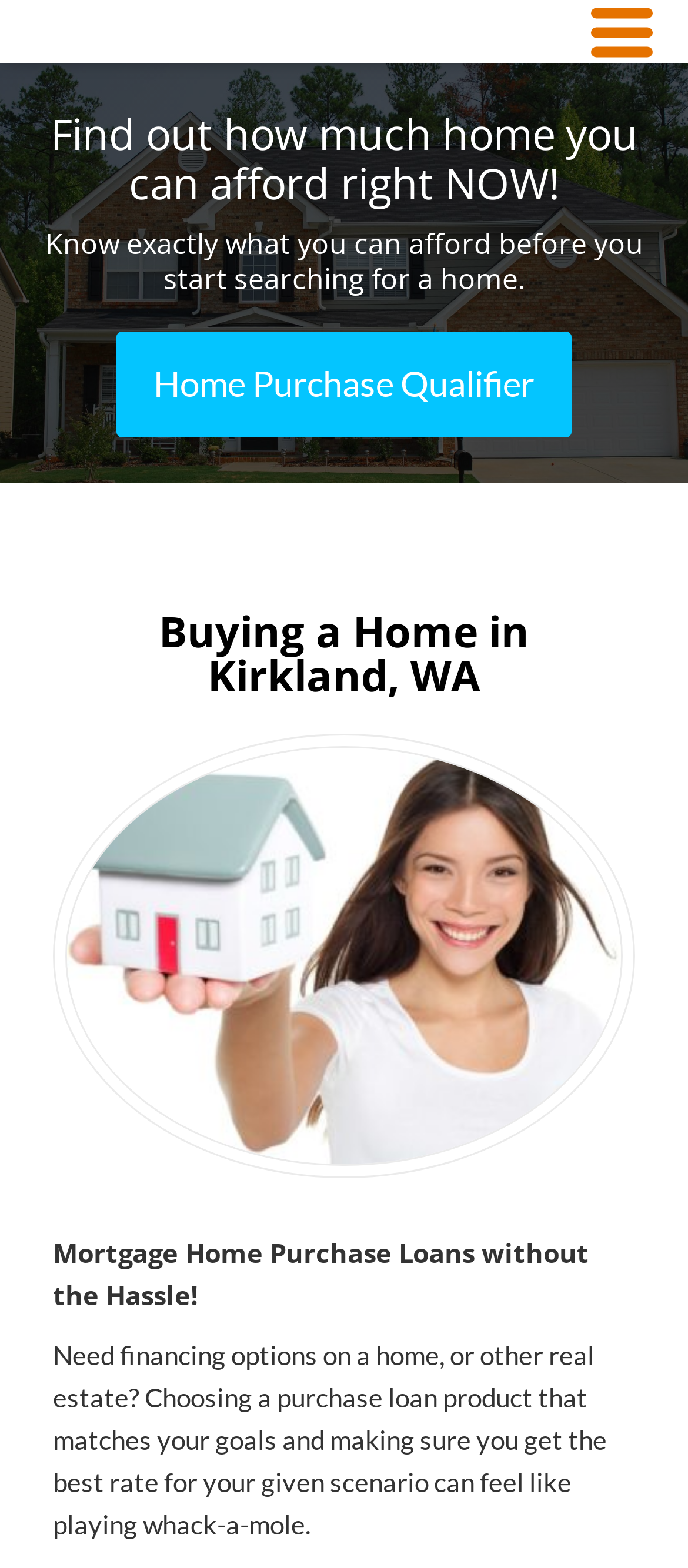Please provide a comprehensive response to the question based on the details in the image: What is the call to action implied by the text 'Find out how much home you can afford right NOW!'?

The call to action implied by the text 'Find out how much home you can afford right NOW!' is to use the Home Purchase Qualifier link, which is likely a tool that helps users determine their affordability, as suggested by the surrounding text.